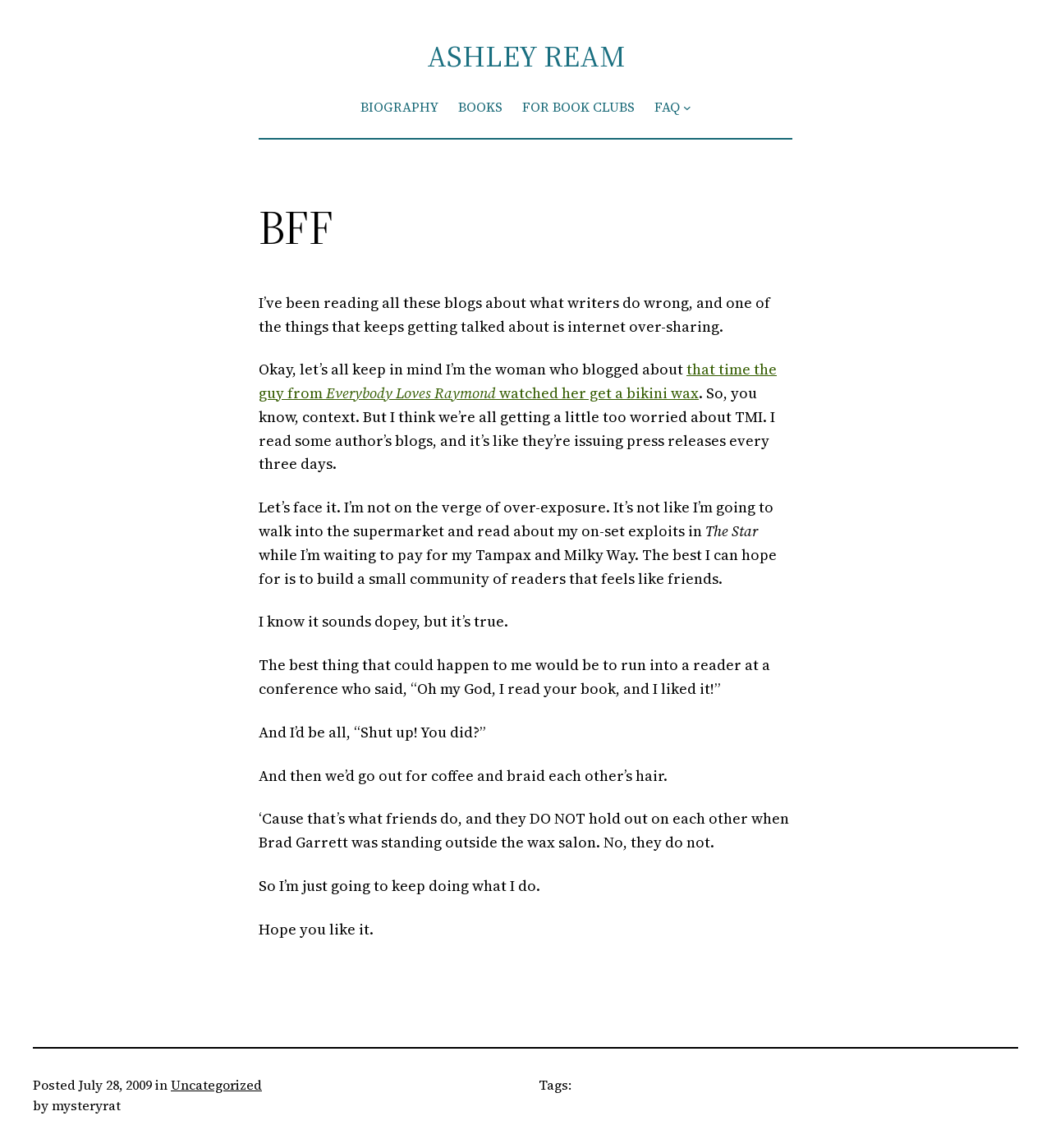What is the author's goal?
Please give a detailed and thorough answer to the question, covering all relevant points.

The author mentions that the best thing that could happen to her is to build a small community of readers that feels like friends, indicating that her goal is to connect with her readers and create a sense of community.